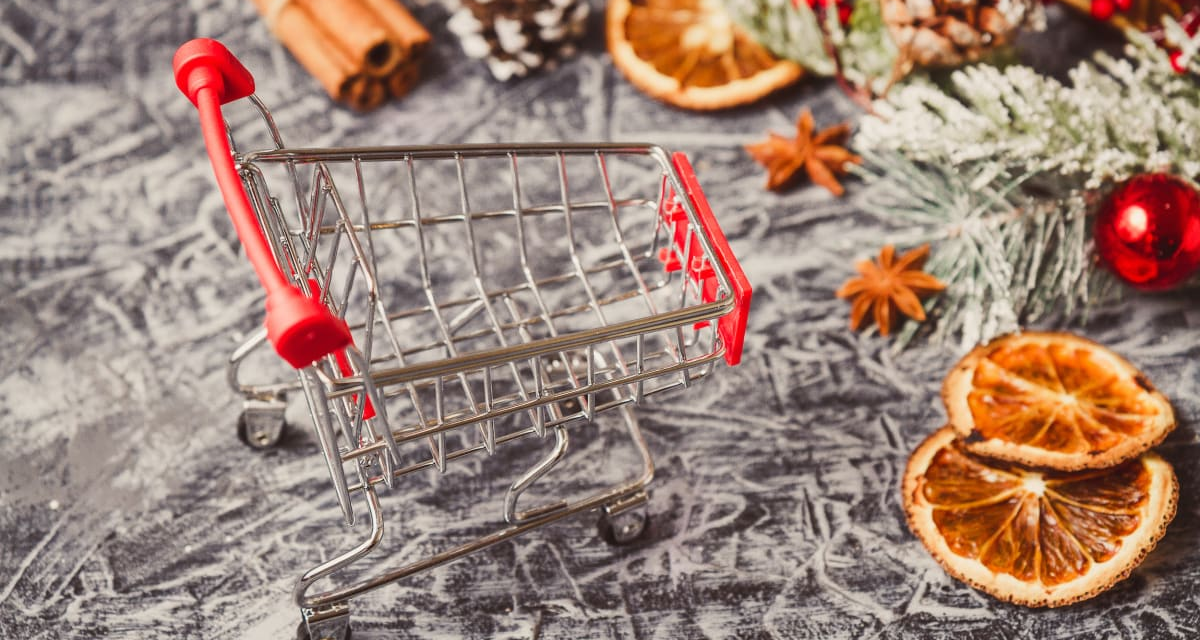What type of surface is the shopping cart on?
Use the screenshot to answer the question with a single word or phrase.

Textured